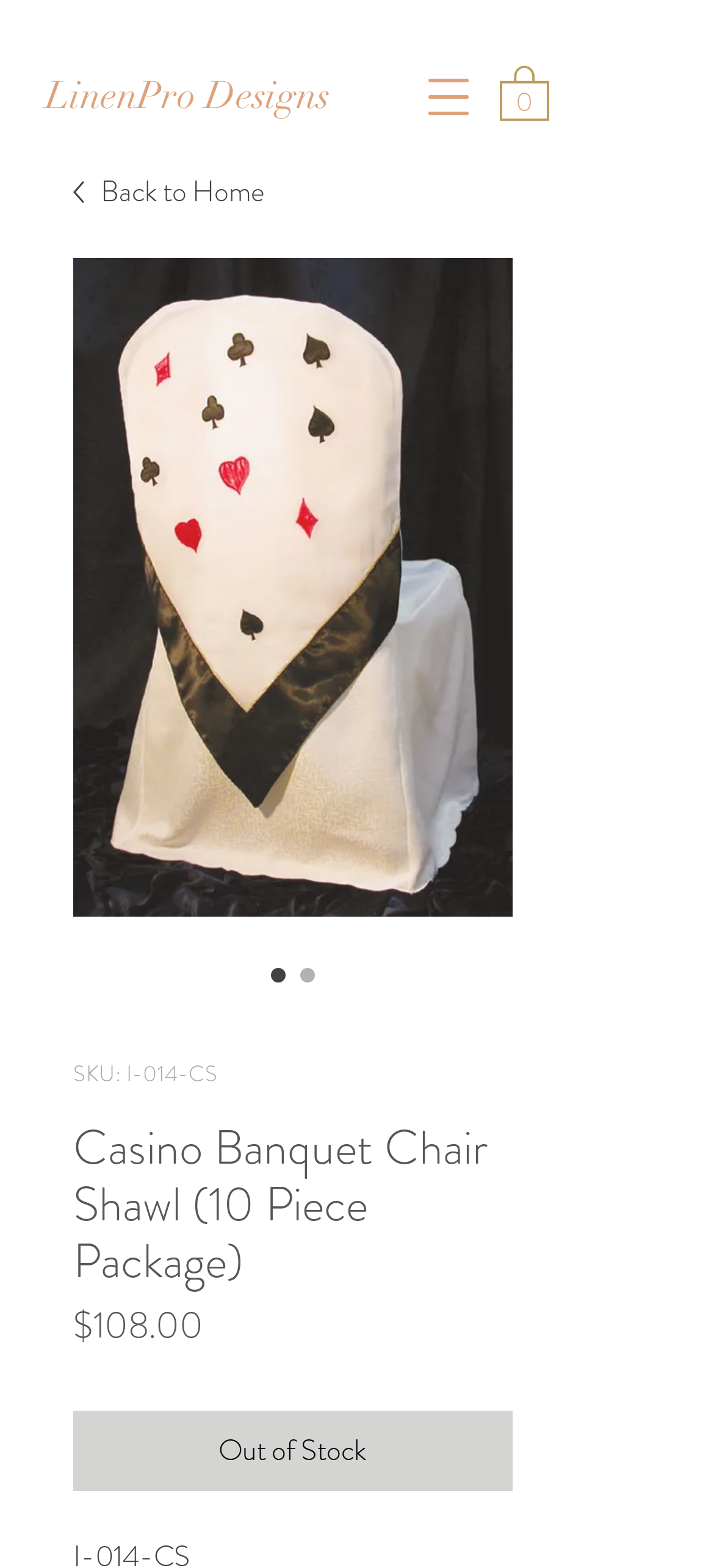Using the element description: "LinenPro Designs", determine the bounding box coordinates for the specified UI element. The coordinates should be four float numbers between 0 and 1, [left, top, right, bottom].

[0.064, 0.04, 0.467, 0.085]